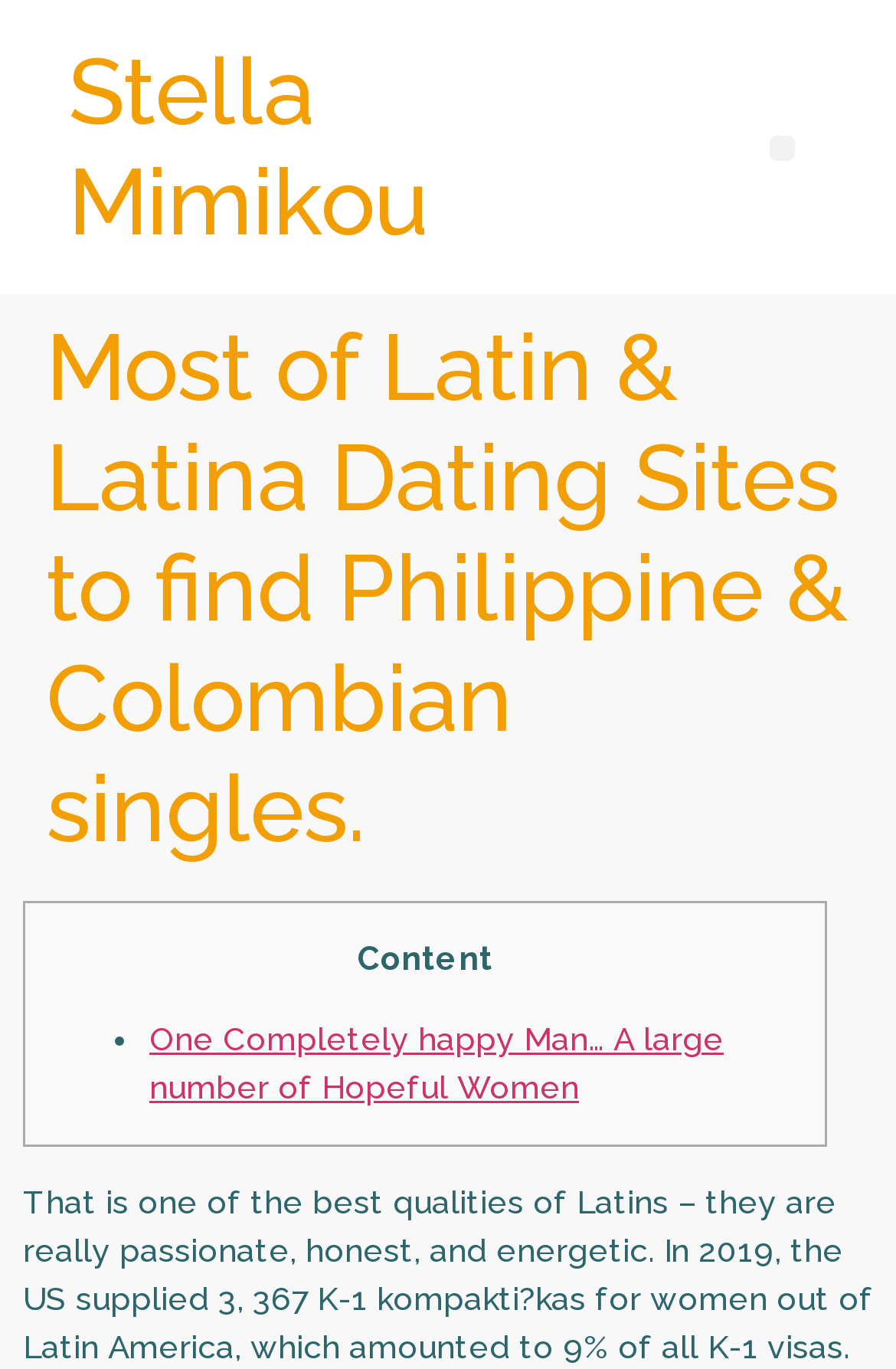What is the title of the first dating site listed?
Using the image as a reference, deliver a detailed and thorough answer to the question.

The first dating site listed is titled 'One Completely happy Man… A large number of Hopeful Women', which can be found in the link element following the list marker '•'.